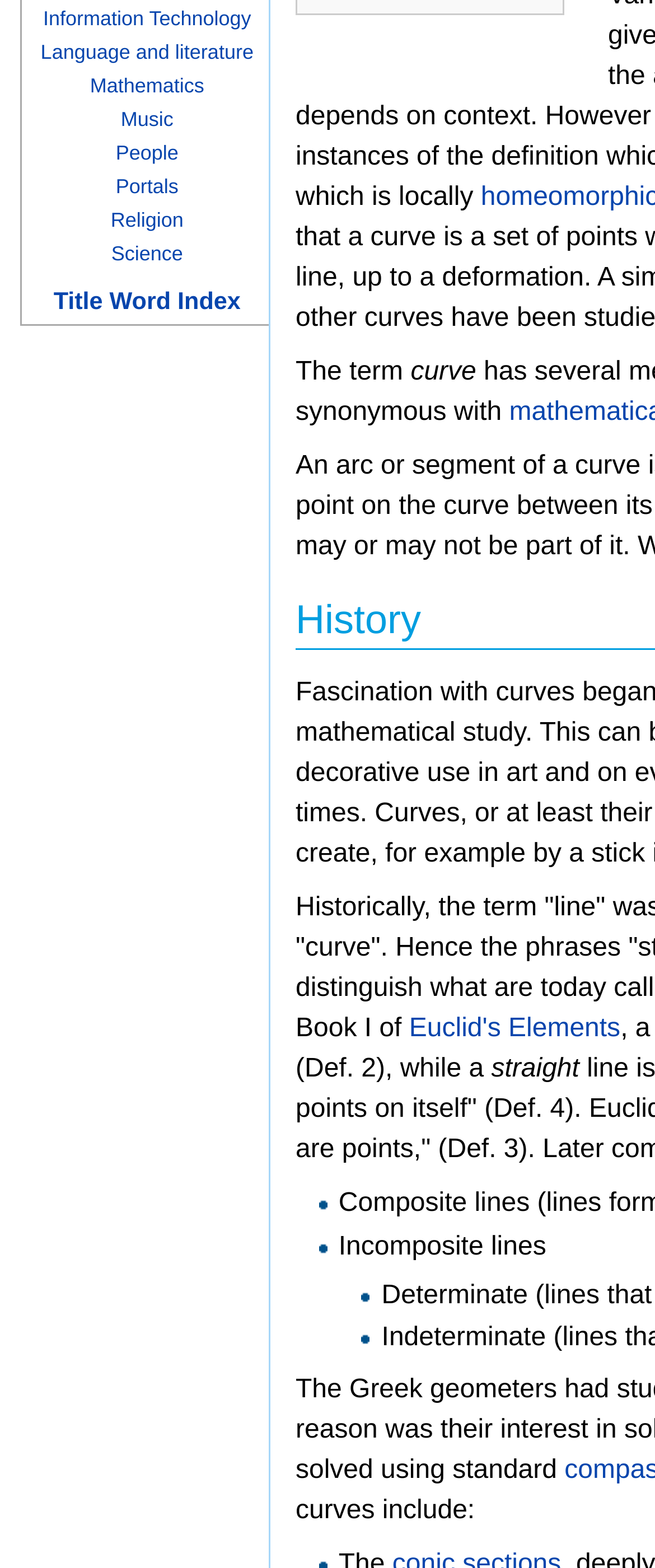Bounding box coordinates are specified in the format (top-left x, top-left y, bottom-right x, bottom-right y). All values are floating point numbers bounded between 0 and 1. Please provide the bounding box coordinate of the region this sentence describes: Religion

[0.169, 0.133, 0.28, 0.148]